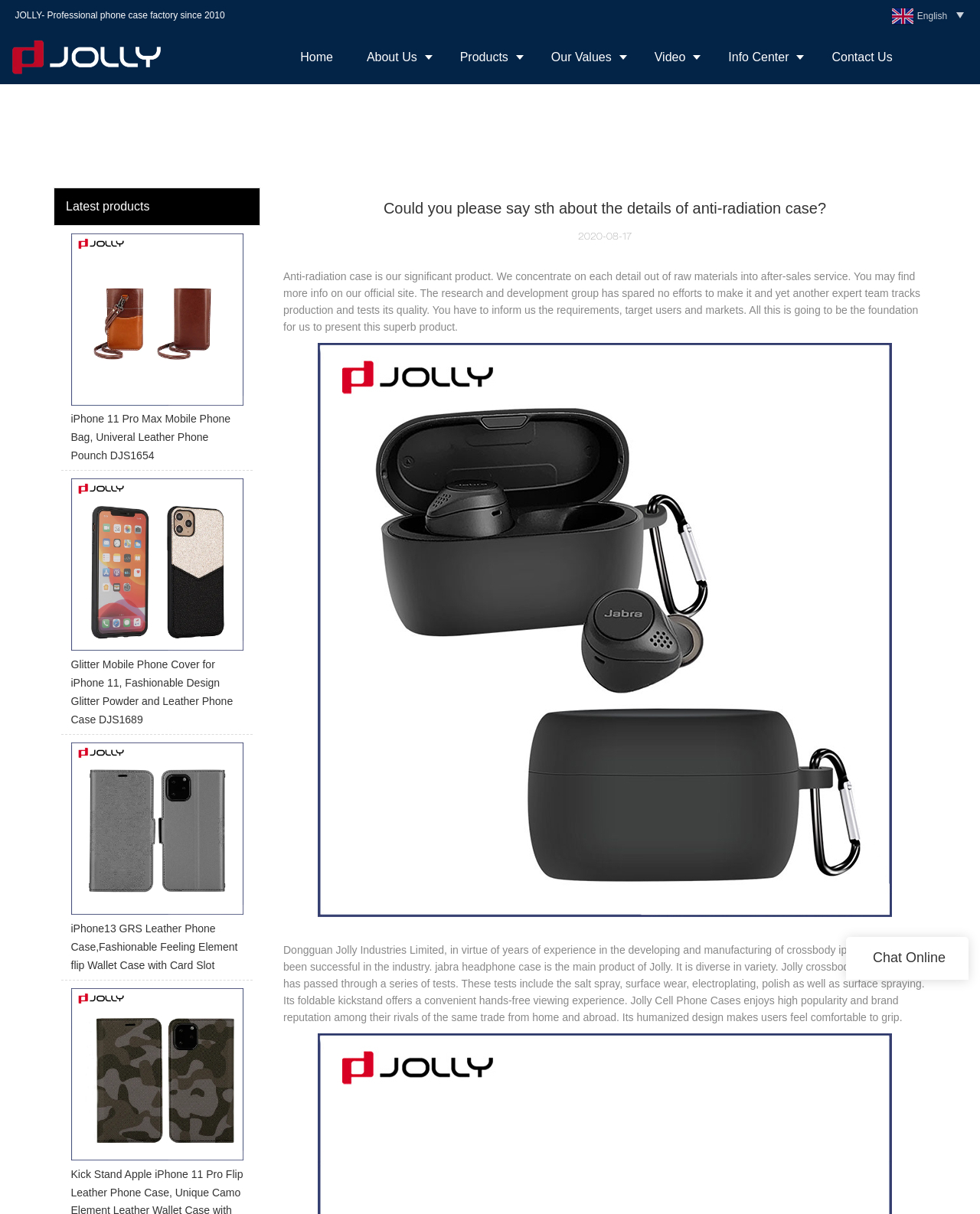Write an extensive caption that covers every aspect of the webpage.

This webpage appears to be the official website of Jolly Cell Phone Cases, a professional phone case factory since 2010. At the top left corner, there is a logo of the company, accompanied by a navigation menu with links to various sections of the website, including Home, About Us, Products, and Contact Us.

Below the navigation menu, there is a section showcasing the latest products, with three product images displayed in a row. Each product image is accompanied by a link to the product details. The products displayed are iPhone cases with different designs and features.

Further down the page, there is a section dedicated to anti-radiation cases, which is described as a significant product of the company. The text explains that the company concentrates on every detail of the product, from raw materials to after-sales service. There is also an image of the product, which appears to be a phone case with a unique design.

To the right of the anti-radiation case section, there is a block of text that provides more information about the company, Dongguan Jolly Industries Limited. The text describes the company's experience in developing and manufacturing phone cases, and highlights the features and benefits of their products.

At the bottom right corner of the page, there is a "Chat Online" button, which suggests that customers can initiate a live chat with the company's representatives.

Overall, the webpage appears to be a product showcase and company introduction page, with a focus on highlighting the features and benefits of Jolly Cell Phone Cases' products.